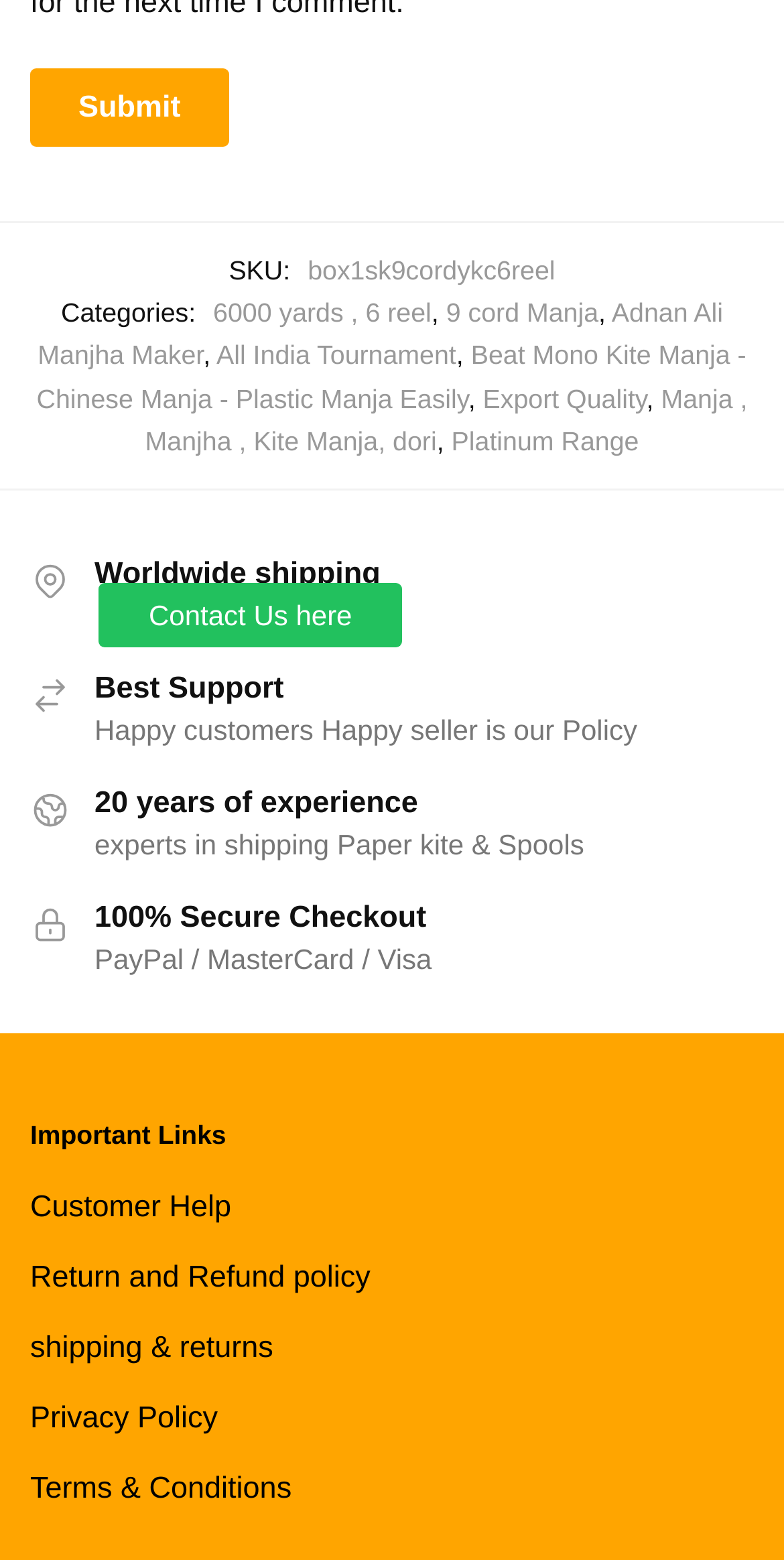Please identify the bounding box coordinates of the area I need to click to accomplish the following instruction: "Go to 'Customer Help'".

[0.038, 0.761, 0.295, 0.79]